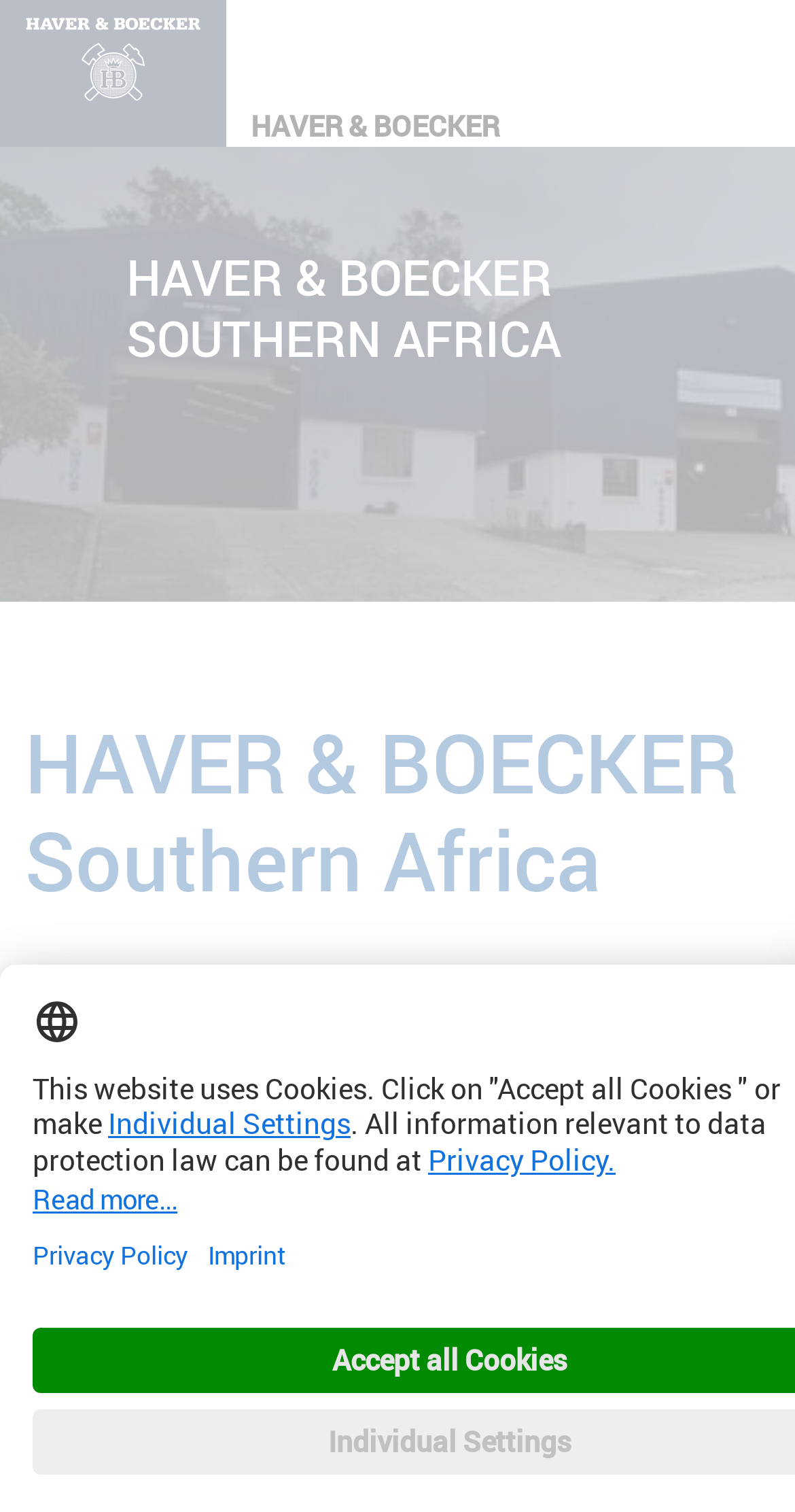Using the webpage screenshot, locate the HTML element that fits the following description and provide its bounding box: "aria-describedby="language-tooltip-id" aria-label="Select language"".

[0.041, 0.66, 0.103, 0.692]